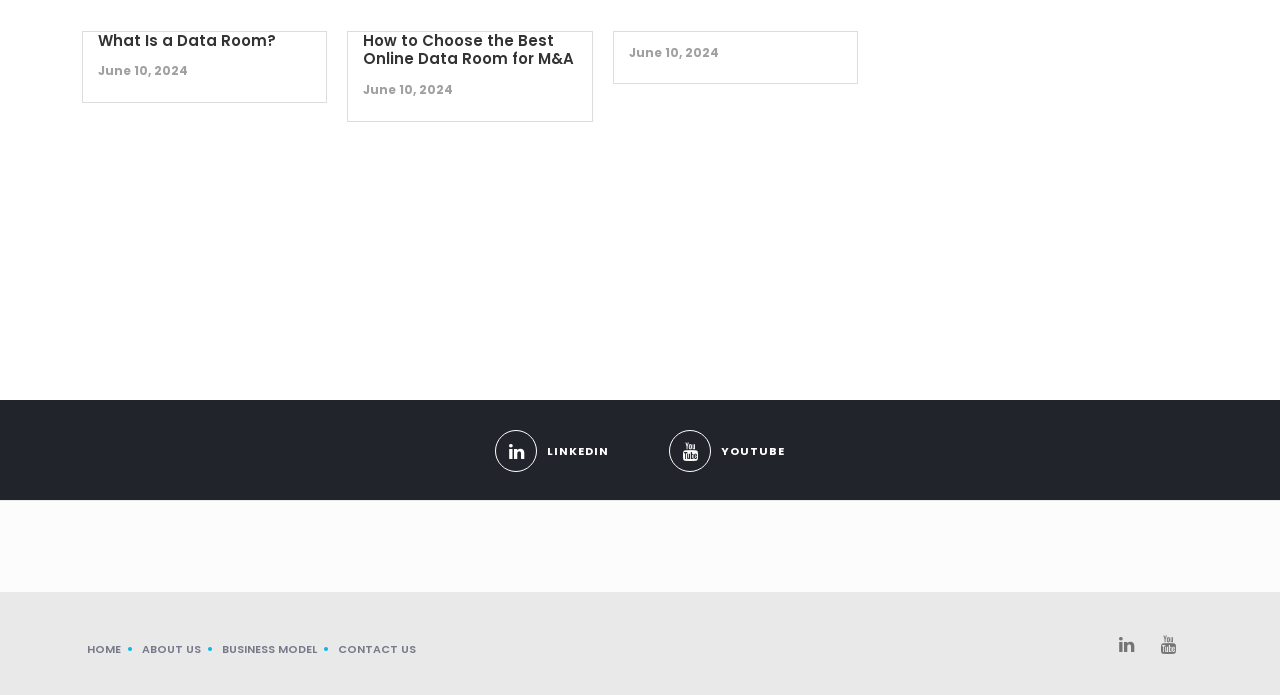Please find the bounding box coordinates of the section that needs to be clicked to achieve this instruction: "Click on 'What Is a Data Room?'".

[0.065, 0.046, 0.255, 0.073]